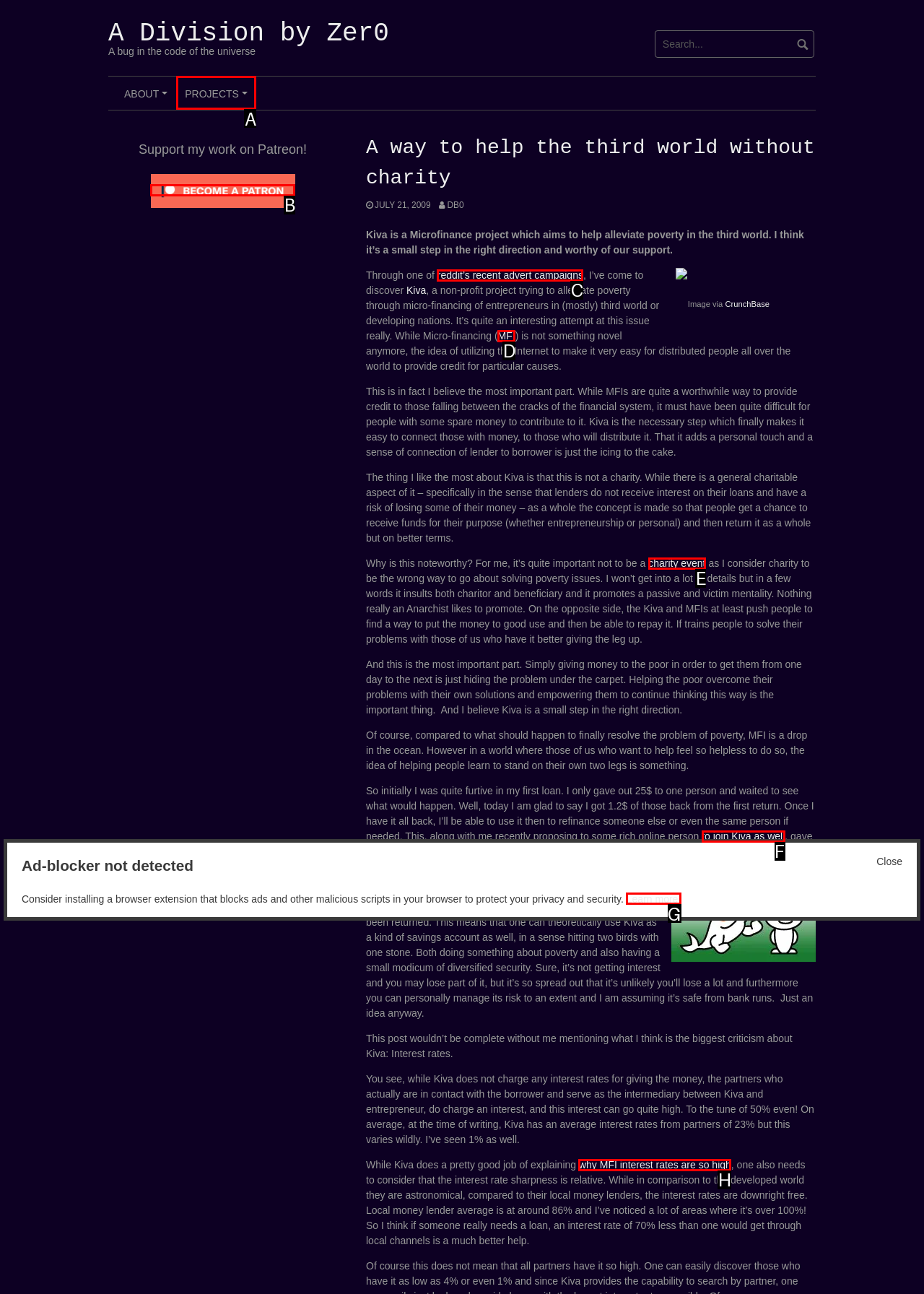Given the instruction: Learn more about ad-blocker, which HTML element should you click on?
Answer with the letter that corresponds to the correct option from the choices available.

G